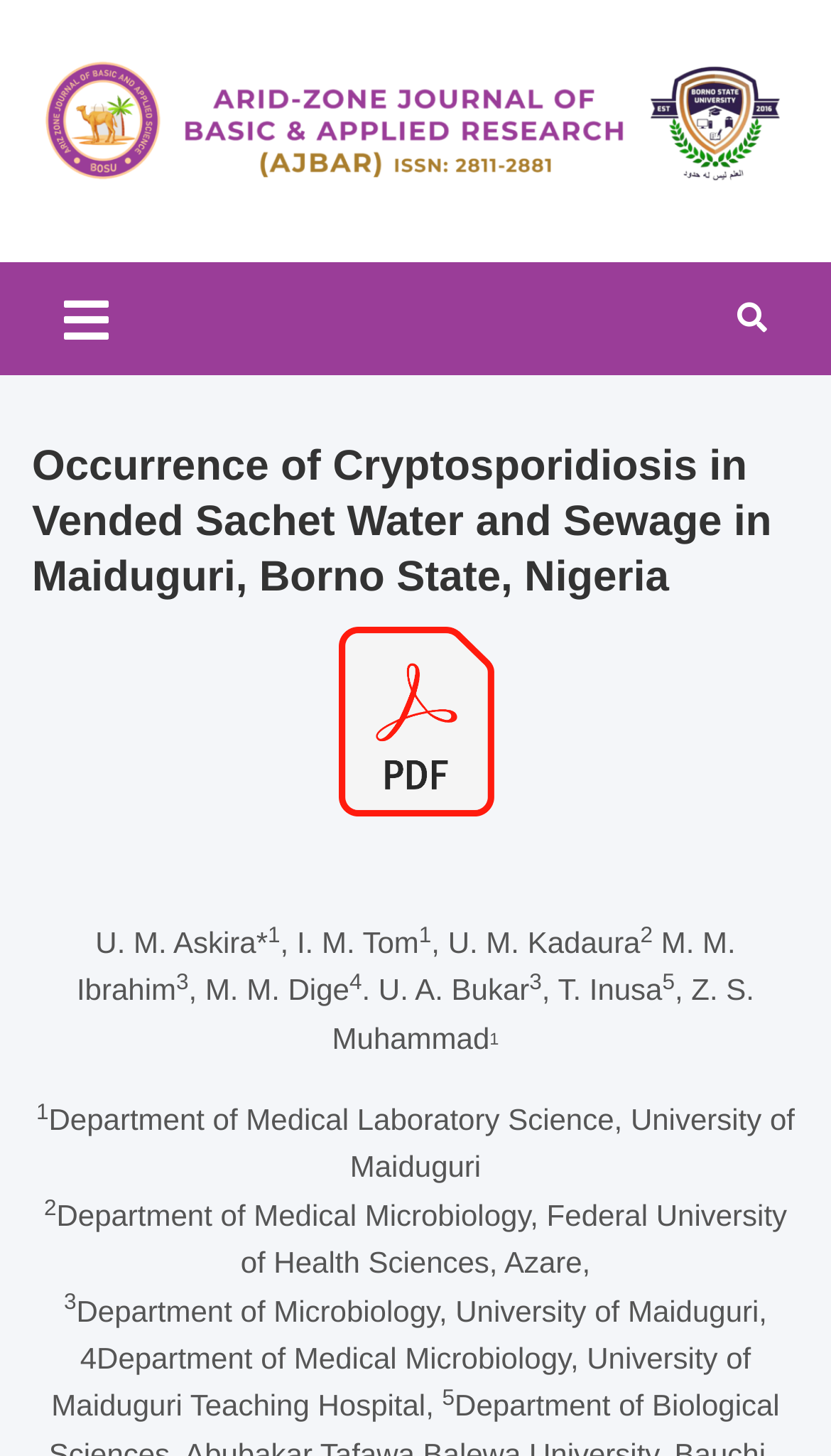Who are the authors of the research?
Provide a thorough and detailed answer to the question.

The authors of the research can be found in the list of names mentioned in the webpage, which includes F. Buba, M. A. Isa, M. M. Ibrahim, M. M. Mohammed, F. A. Gubio, and others. These names are listed with their respective affiliations and superscripts.